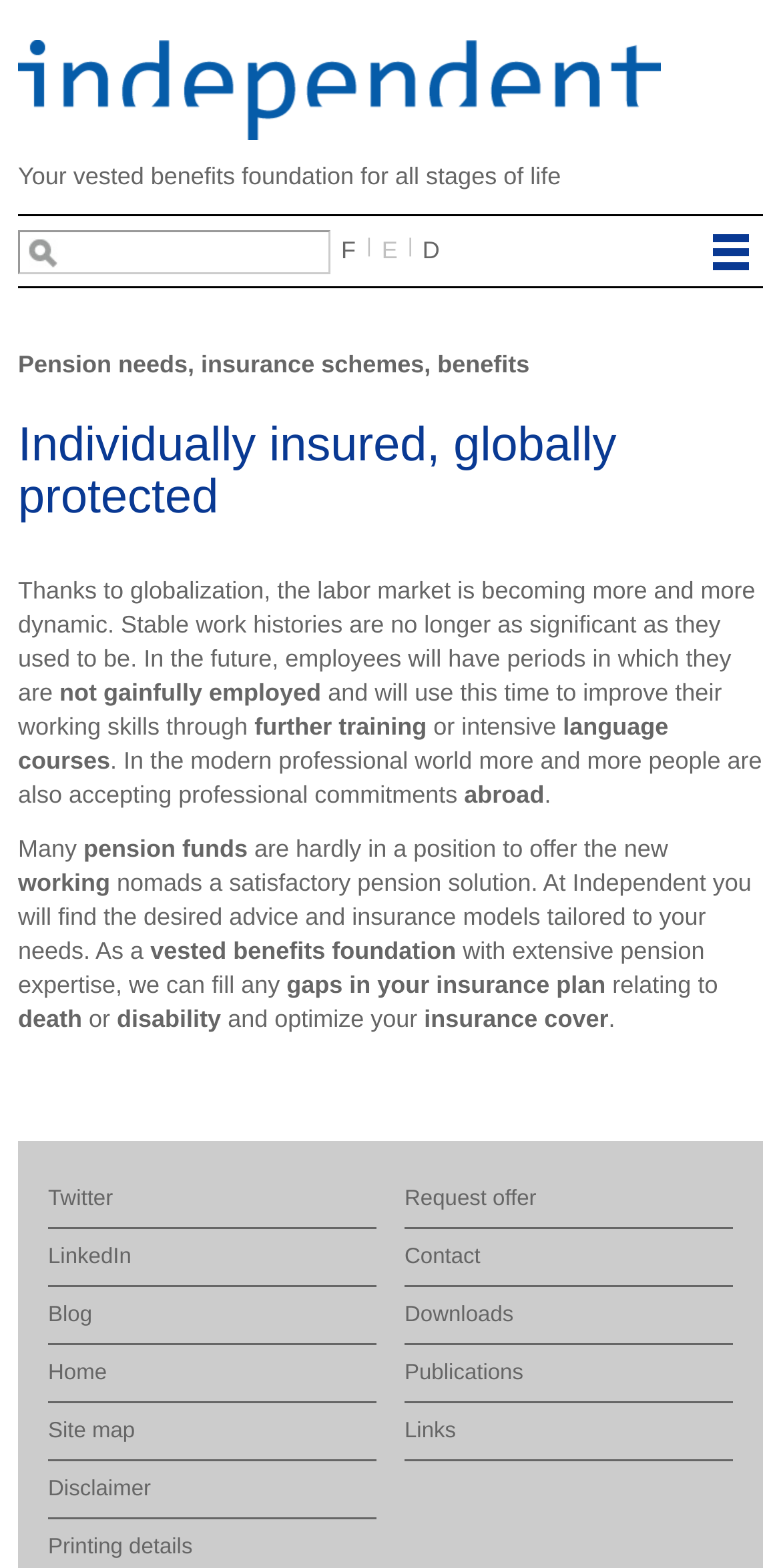Create an elaborate caption for the webpage.

The webpage is about Independent, a vested benefits foundation that provides insurance solutions for individuals at various stages of life. At the top left corner, there is a logo and a tagline "Your vested benefits foundation for all stages of life". Below the logo, there is a description list with a textbox.

The main content of the webpage is divided into three sections. The first section has two headings: "Pension needs, insurance schemes, benefits" and "Individually insured, globally protected". The second section consists of a long paragraph of text that discusses the changing labor market and the need for individuals to improve their working skills through further training or language courses. The text also mentions that many pension funds are unable to offer satisfactory pension solutions to modern working professionals.

The third section appears to be a promotional text that describes the services offered by Independent. It mentions that Independent provides tailored advice and insurance models to individuals, and that it can fill gaps in insurance plans related to death or disability.

At the bottom of the webpage, there are several links to social media platforms, a blog, and other pages on the website, such as the home page, site map, disclaimer, and printing details. There are also links to request an offer, contact, downloads, publications, and links.